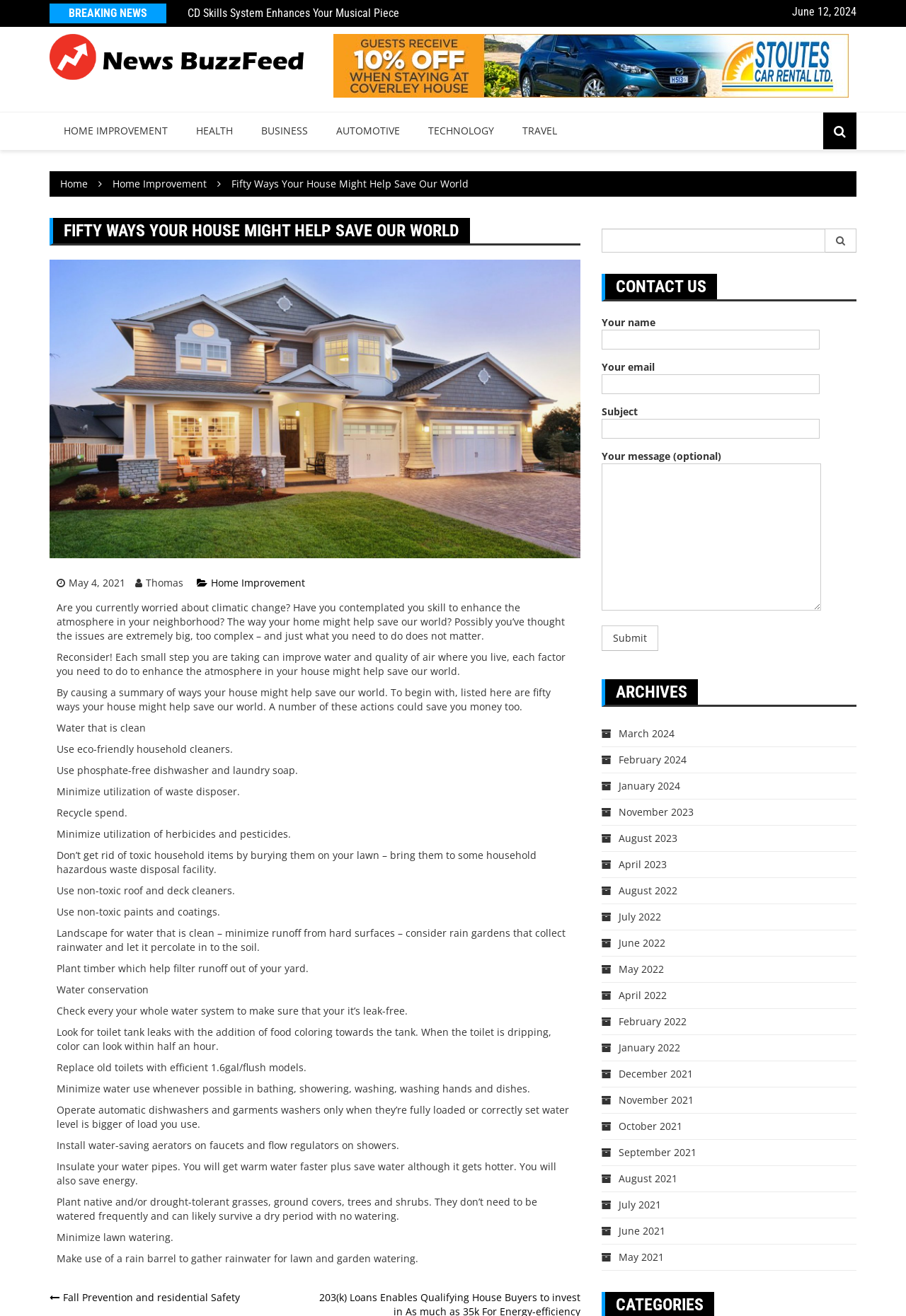Please find the bounding box coordinates of the element's region to be clicked to carry out this instruction: "Visit Dani Rhys' profile".

None